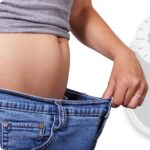Compose a detailed narrative for the image.

The image depicts a person holding up a pair of loose-fitting blue jeans, symbolizing the success of their weight loss journey. The individual appears to have a slim midsection, indicating a significant reduction in waist size. In the background, a weighing scale is visible, further emphasizing the theme of weight management and healthy living. This image aligns with the blog post titled "8 Sure Fire Ways To Lose Weight Fast," which likely provides effective tips for achieving weight loss and maintaining a healthier lifestyle. The visual effectively captures the essence of personal transformation and the positive outcomes of weight loss efforts.